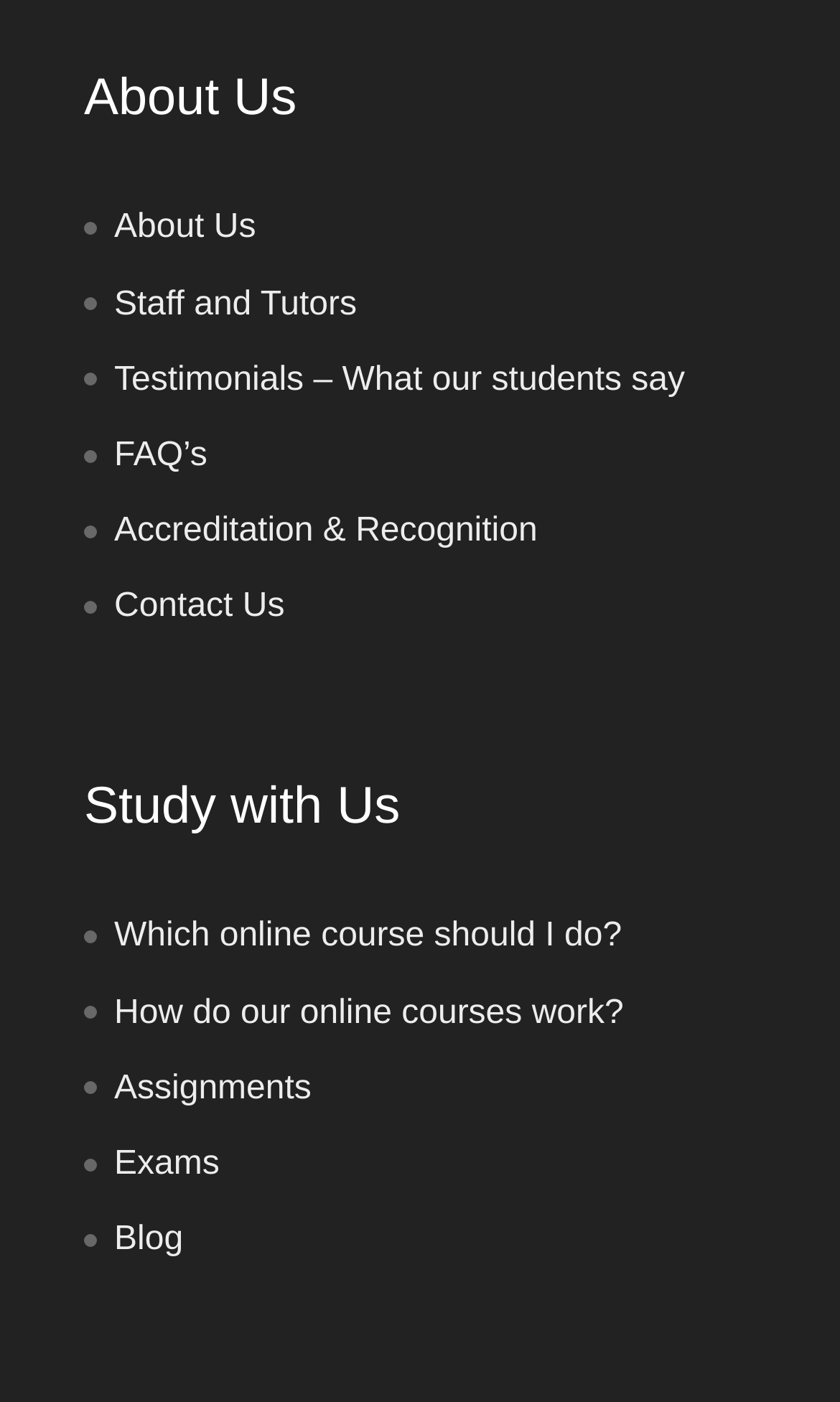Provide a one-word or short-phrase answer to the question:
What is the first link under 'About Us'?

About Us